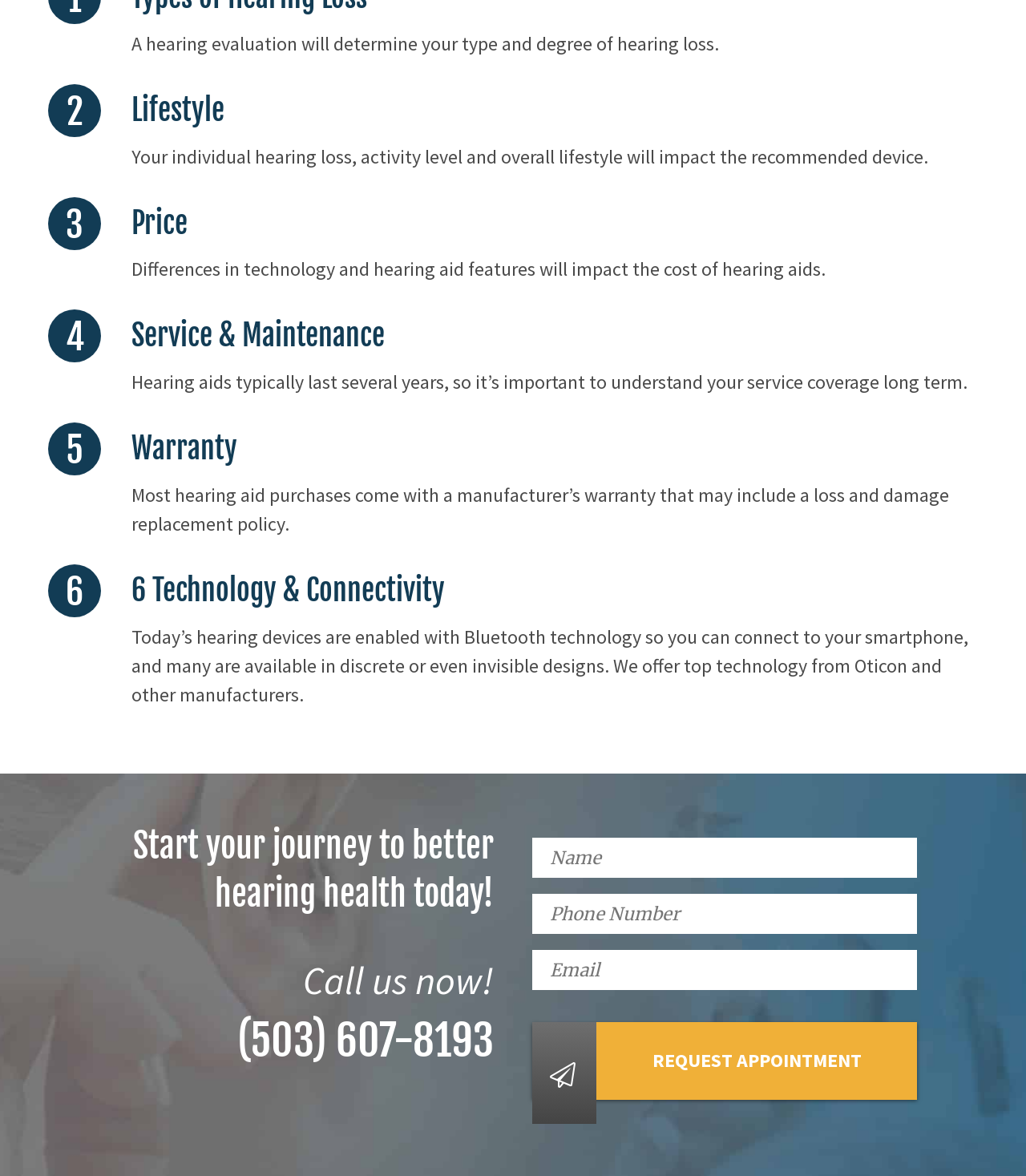Provide your answer to the question using just one word or phrase: What factors impact the recommended device?

Hearing loss, activity level, and lifestyle